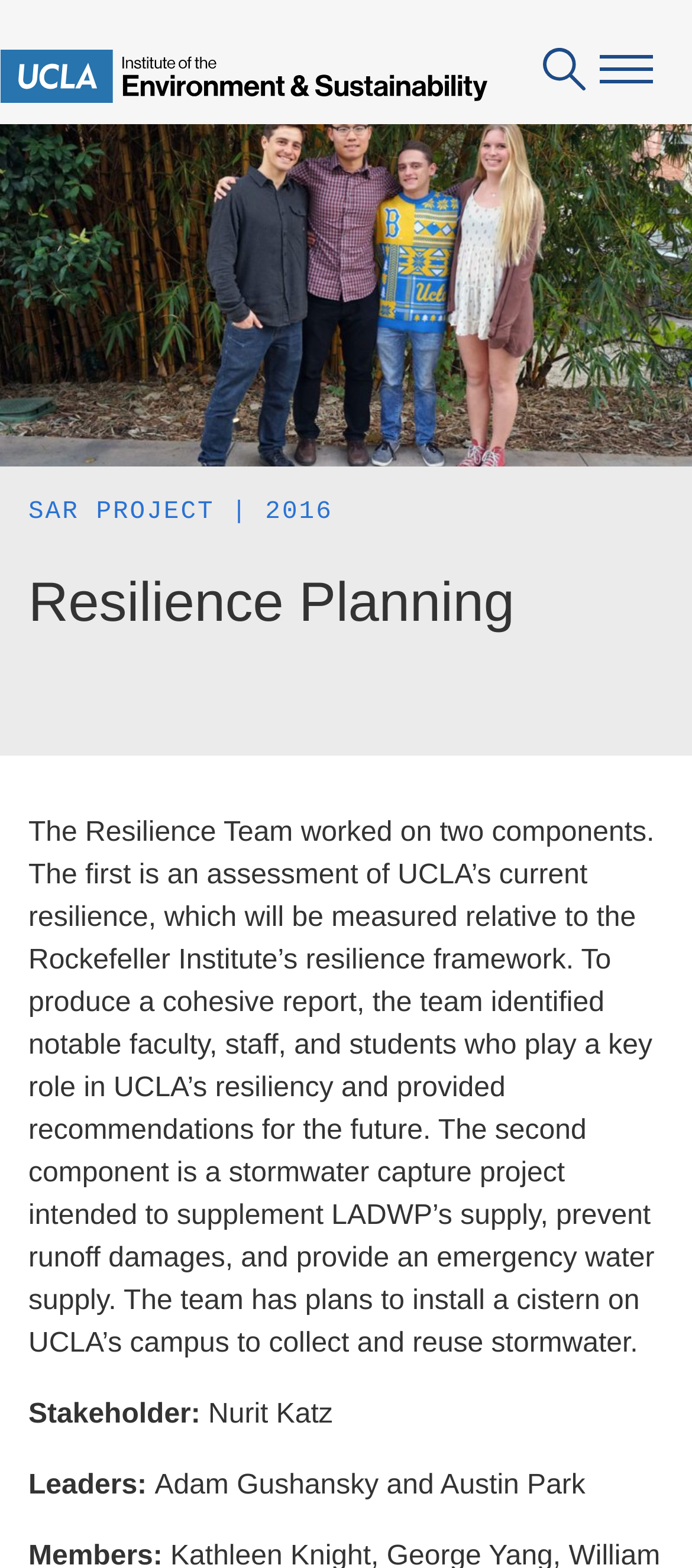Determine the bounding box coordinates for the area that needs to be clicked to fulfill this task: "Navigate to the Mission page". The coordinates must be given as four float numbers between 0 and 1, i.e., [left, top, right, bottom].

[0.041, 0.234, 0.18, 0.253]